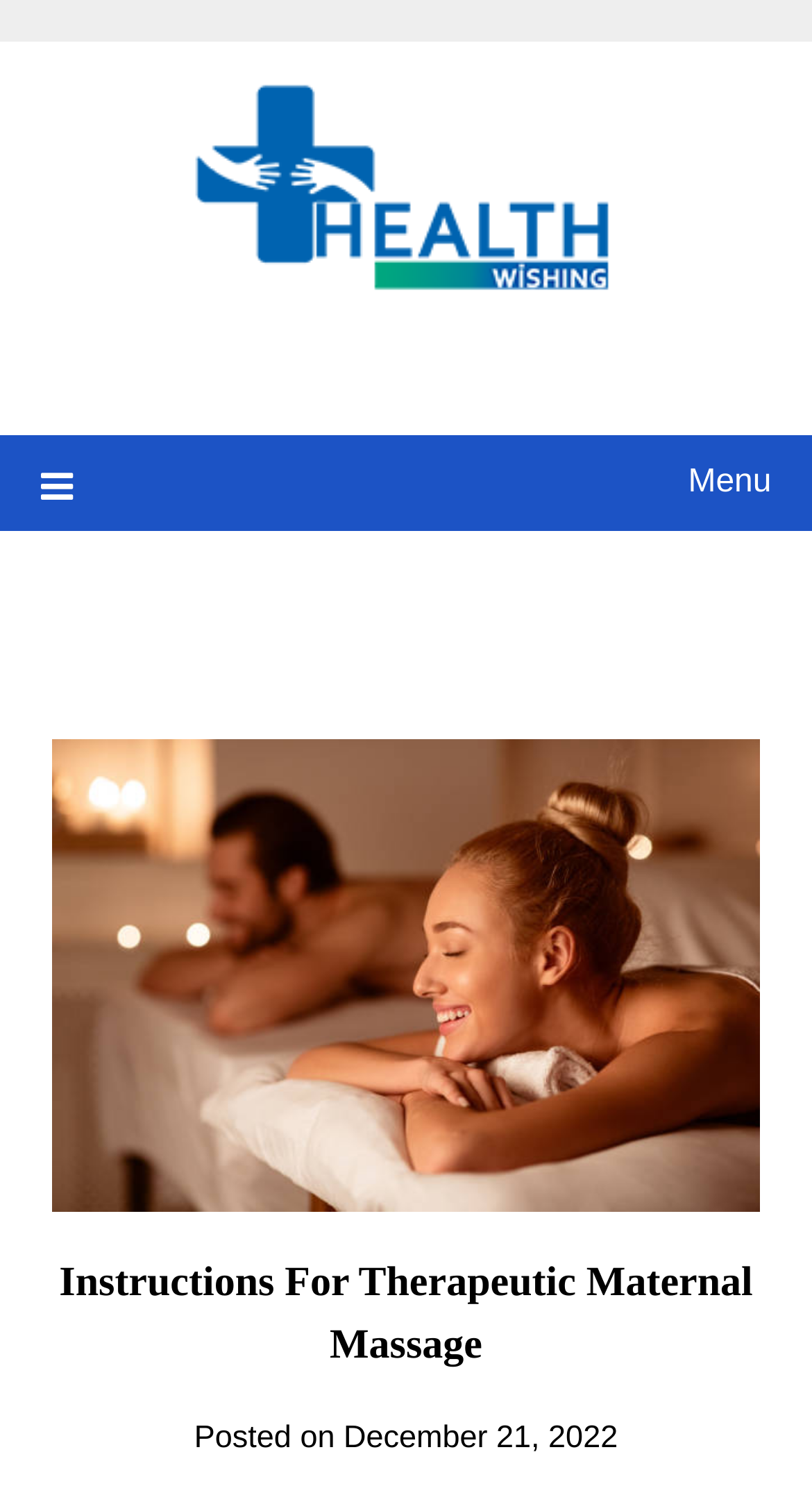Find the bounding box coordinates for the UI element whose description is: "Severe game lagging and rubberbanding". The coordinates should be four float numbers between 0 and 1, in the format [left, top, right, bottom].

None